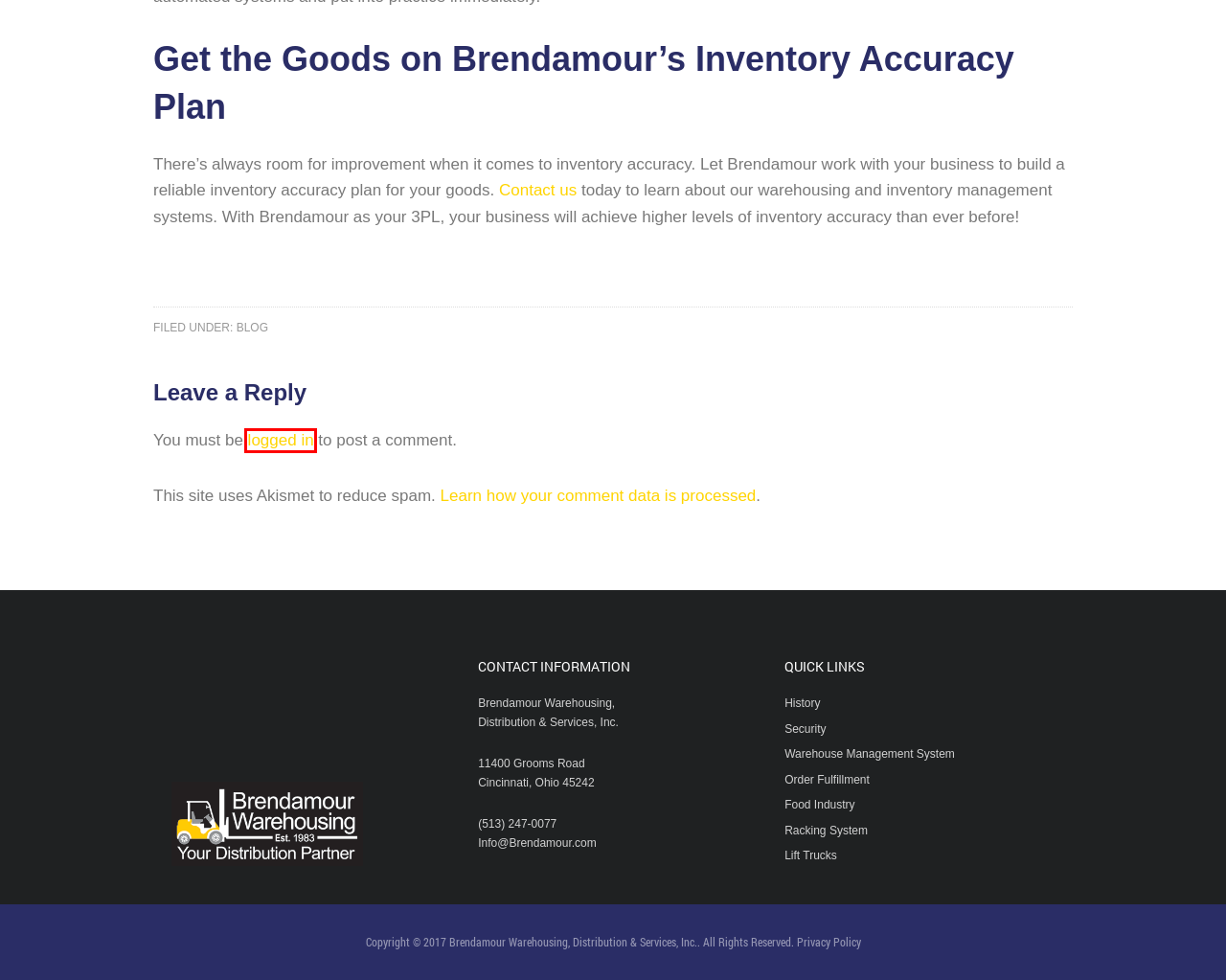Given a screenshot of a webpage with a red bounding box around a UI element, please identify the most appropriate webpage description that matches the new webpage after you click on the element. Here are the candidates:
A. Log In ‹ Brendamour Warehousing — WordPress
B. Locations
C. Food Industry
D. Warehouse Management System
E. Blog
F. Racking System
G. Inquiries
H. brendamour2017

A